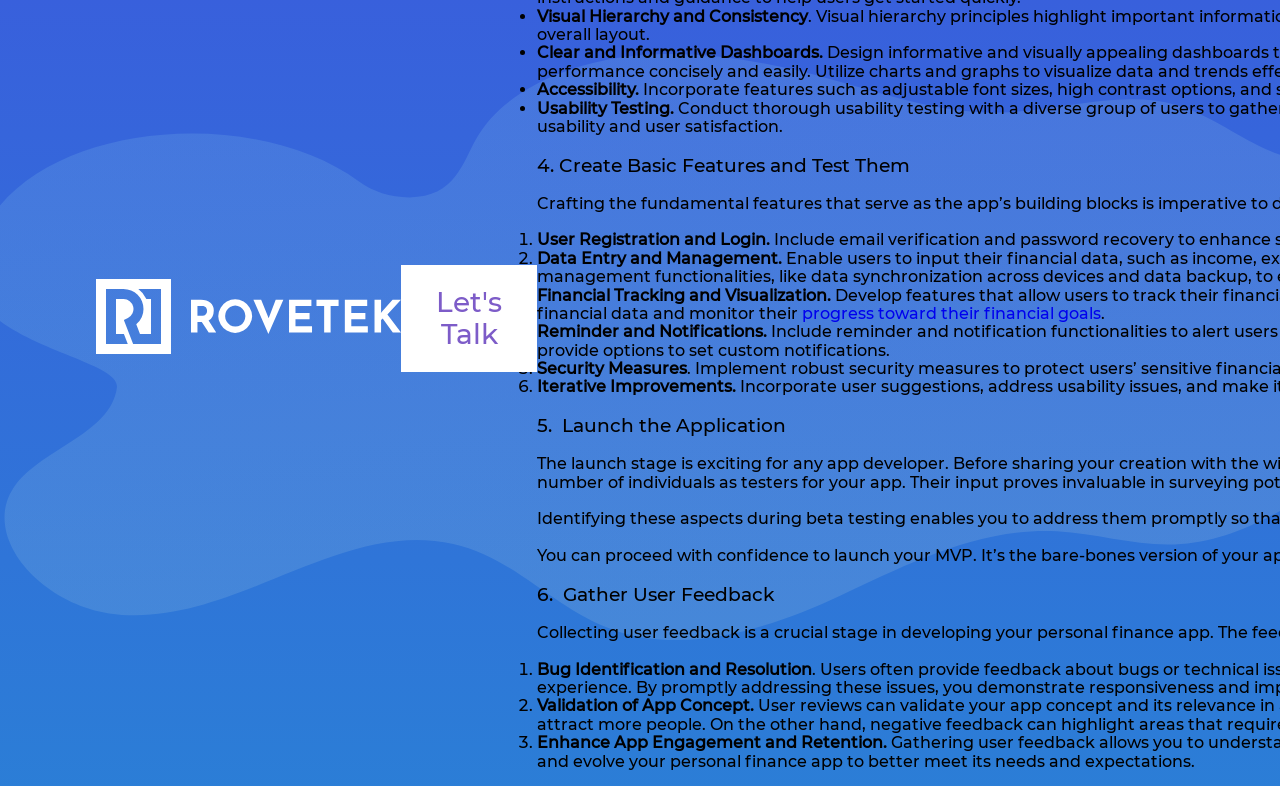Can you give a comprehensive explanation to the question given the content of the image?
What are the main features of the website?

The main features of the website are listed under the 'Let's Talk' link, which includes Visual Hierarchy and Consistency, Clear and Informative Dashboards, Accessibility, and other features.